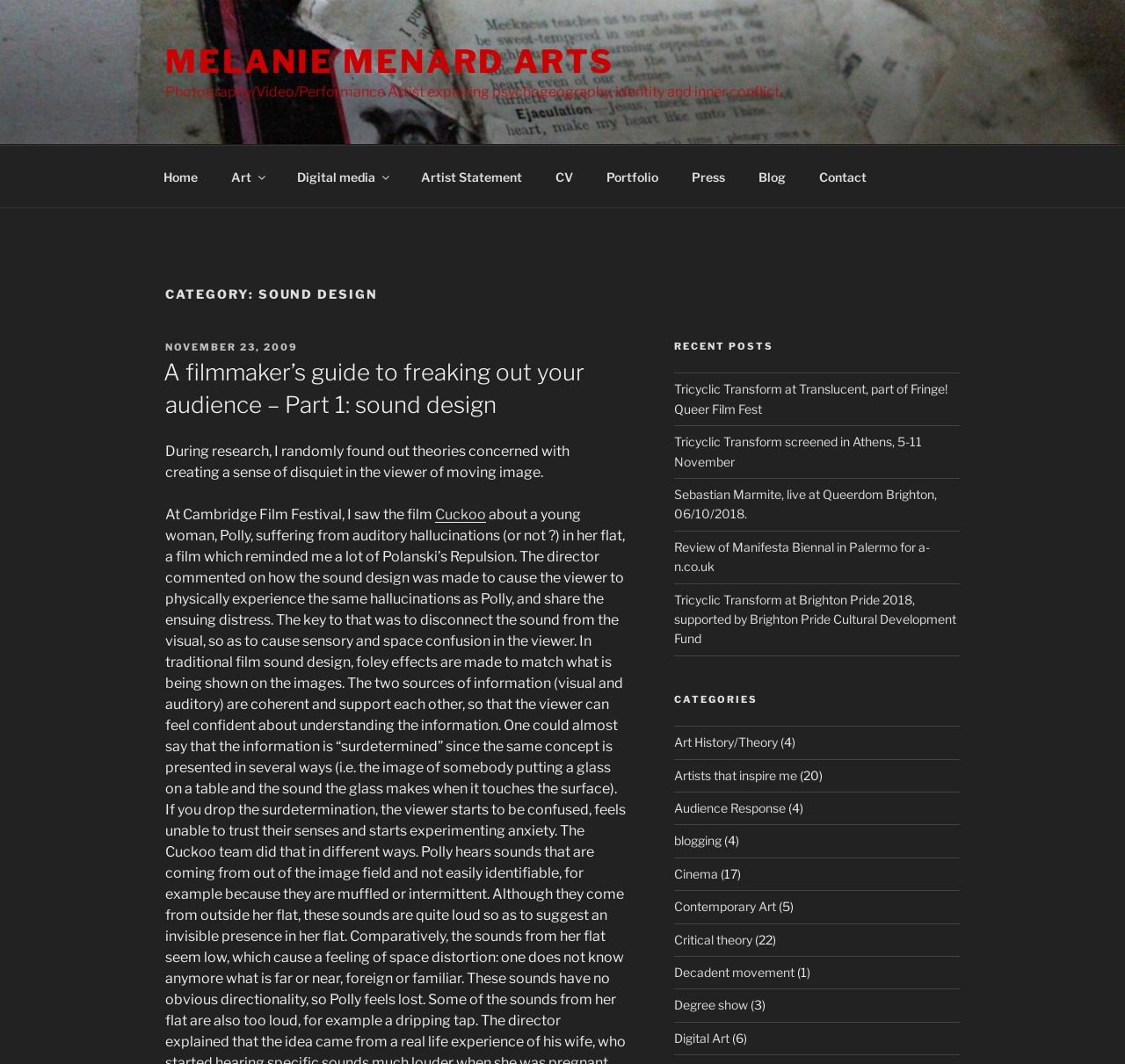What is the name of the film mentioned in the post?
Answer with a single word or short phrase according to what you see in the image.

Cuckoo